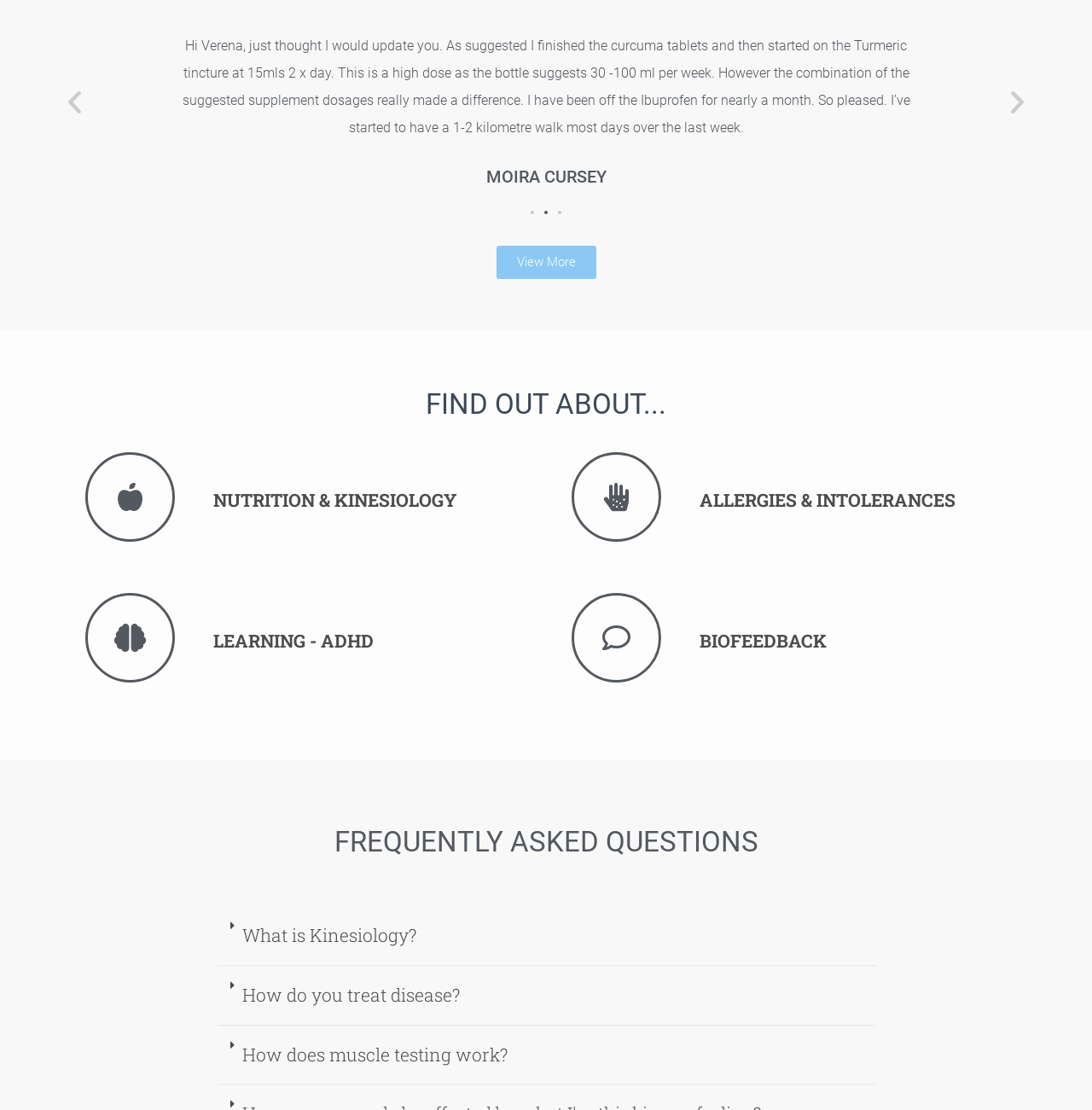Please determine the bounding box coordinates for the UI element described here. Use the format (top-left x, top-left y, bottom-right x, bottom-right y) with values bounded between 0 and 1: Ride Captain Log In

None